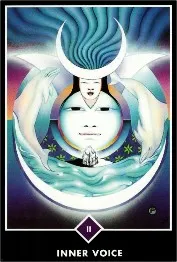What is the purpose of the 'Inner Voice' tarot card?
Can you give a detailed and elaborate answer to the question?

The purpose of the 'Inner Voice' tarot card is to encourage individuals to trust their inner voice and embrace their intuition on their journey of self-discovery and personal growth, promoting a harmonious relationship between the conscious and subconscious realms.